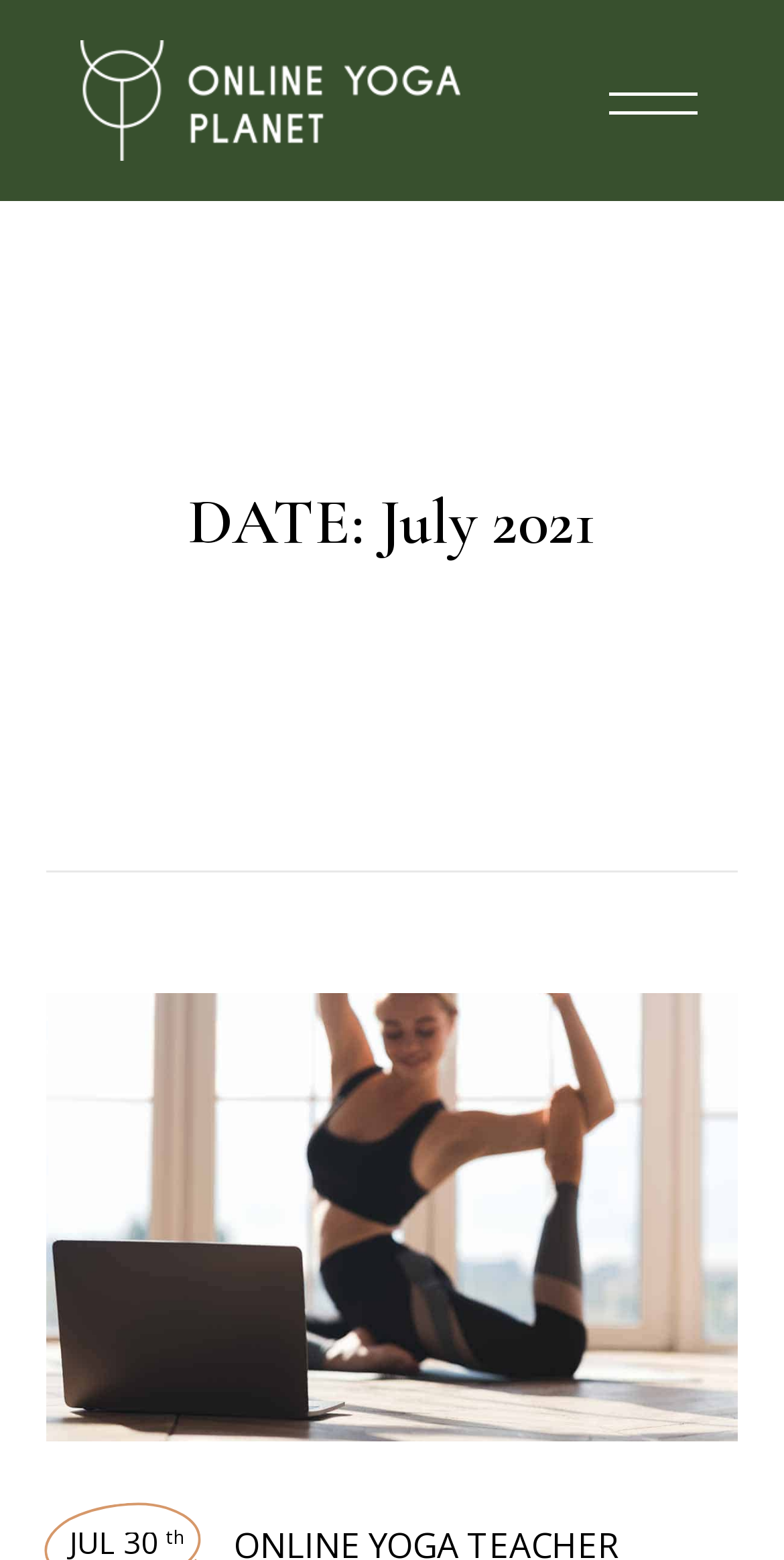How many images are on the webpage?
Please give a well-detailed answer to the question.

I counted three image elements on the webpage: one with the text 'logo main', one with no text, and one with the text 'kundalini yoga teacher training online'.